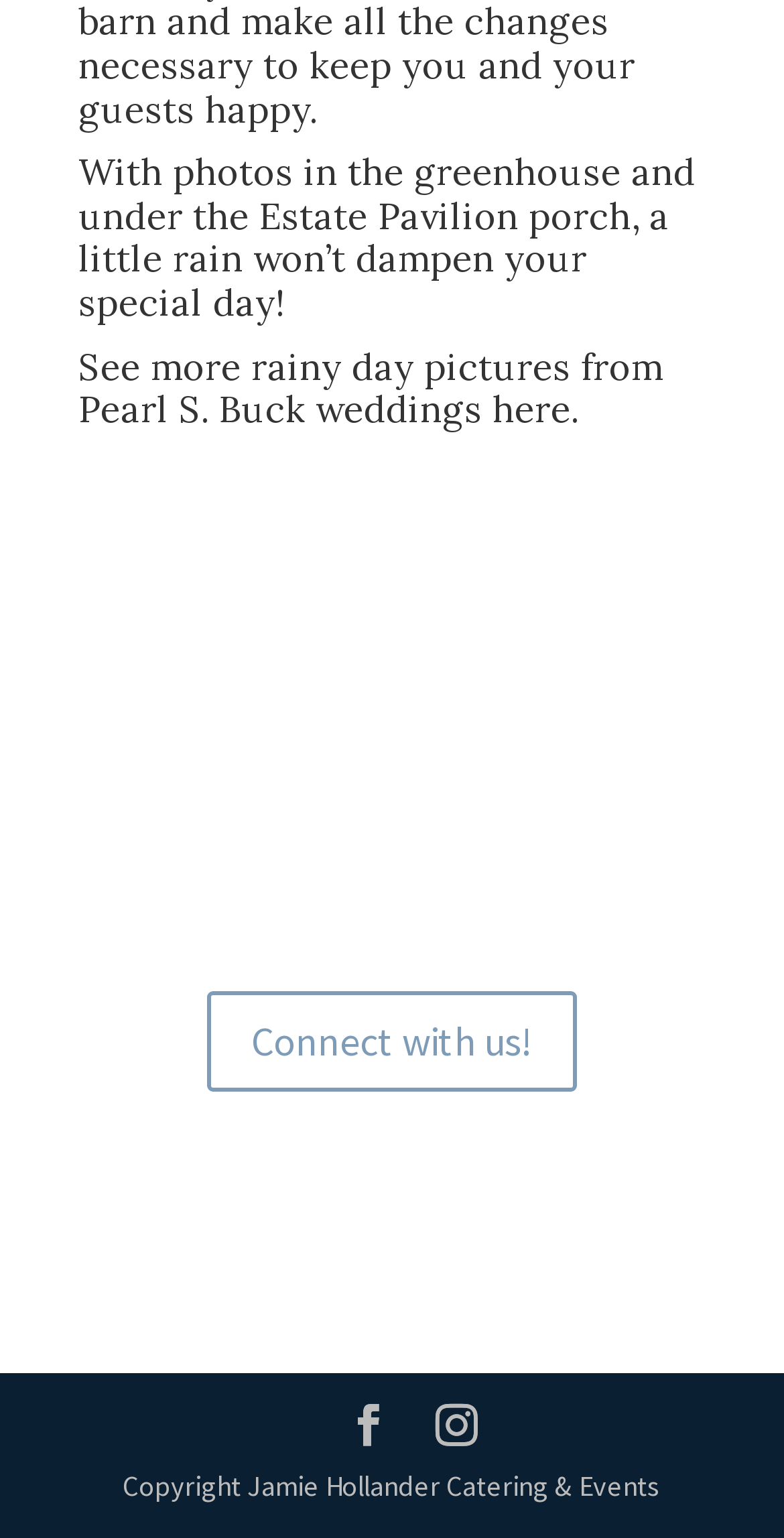With reference to the screenshot, provide a detailed response to the question below:
What is the company name mentioned at the bottom?

The StaticText element at the bottom of the page mentions the company name 'Jamie Hollander Catering & Events'.